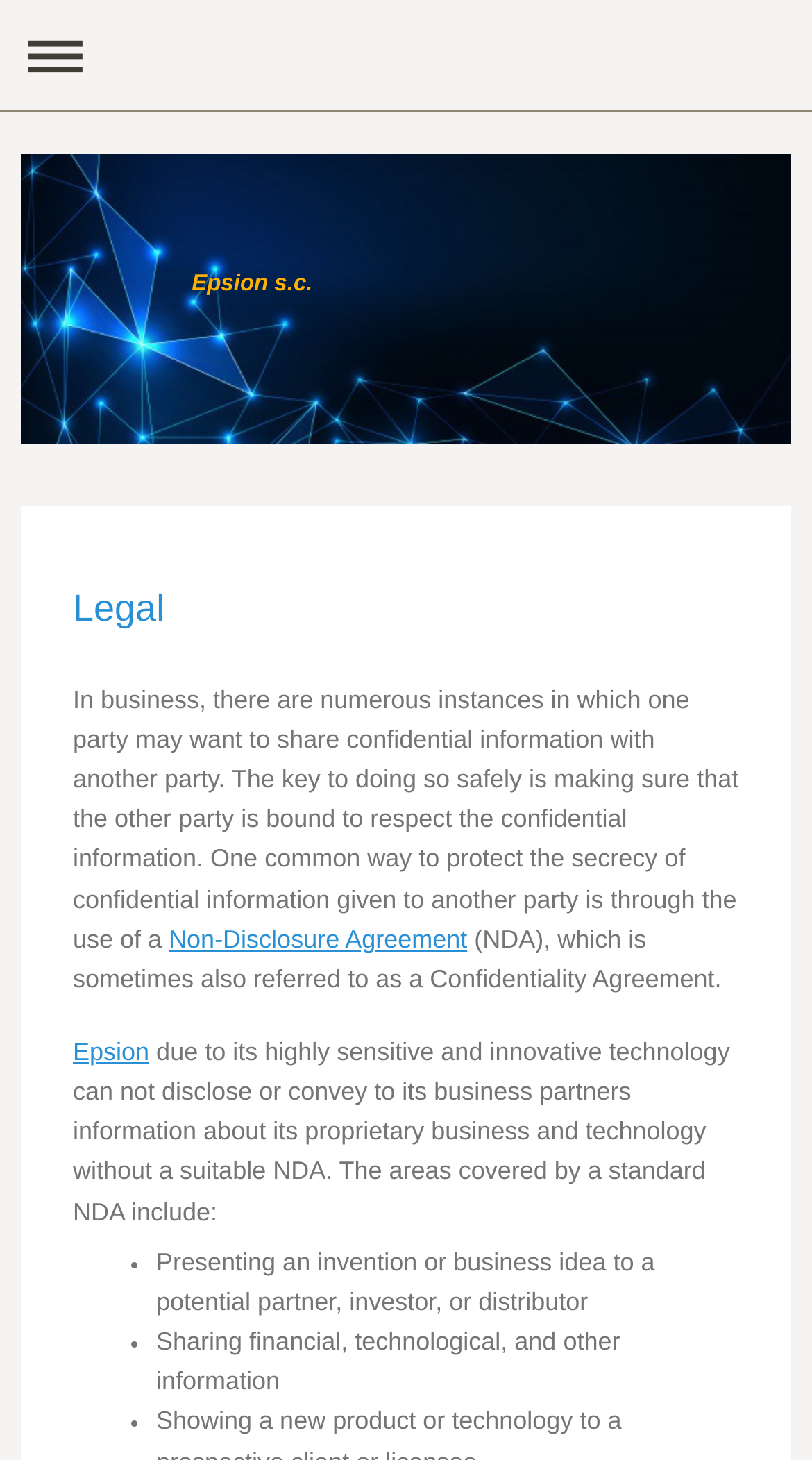Articulate a complete and detailed caption of the webpage elements.

The webpage appears to be a legal webpage related to Epsion, a company based in Lodz. At the top left corner, there is a navigation link to expand or collapse the navigation menu. Next to it, there is a logo of Epsion, which is an SVG image. The company name "Epsion s.c." is written beside the logo.

Below the logo, there is a heading that reads "Legal". Underneath the heading, there is a paragraph of text that discusses the importance of protecting confidential information when sharing it with other parties. The text explains that a Non-Disclosure Agreement (NDA) is a common way to ensure the secrecy of confidential information.

The paragraph continues to explain that Epsion, due to its sensitive and innovative technology, requires a suitable NDA to disclose information to its business partners. The text then lists the areas covered by a standard NDA, which include presenting an invention or business idea to a potential partner, investor, or distributor, and sharing financial, technological, and other information. These list items are marked with bullet points.

There are three links on the page: one to expand or collapse the navigation menu, one to the term "Non-Disclosure Agreement", and one to the company name "Epsion". The links are scattered throughout the text, with the navigation link at the top, the NDA link in the middle of the paragraph, and the Epsion link at the bottom of the paragraph.